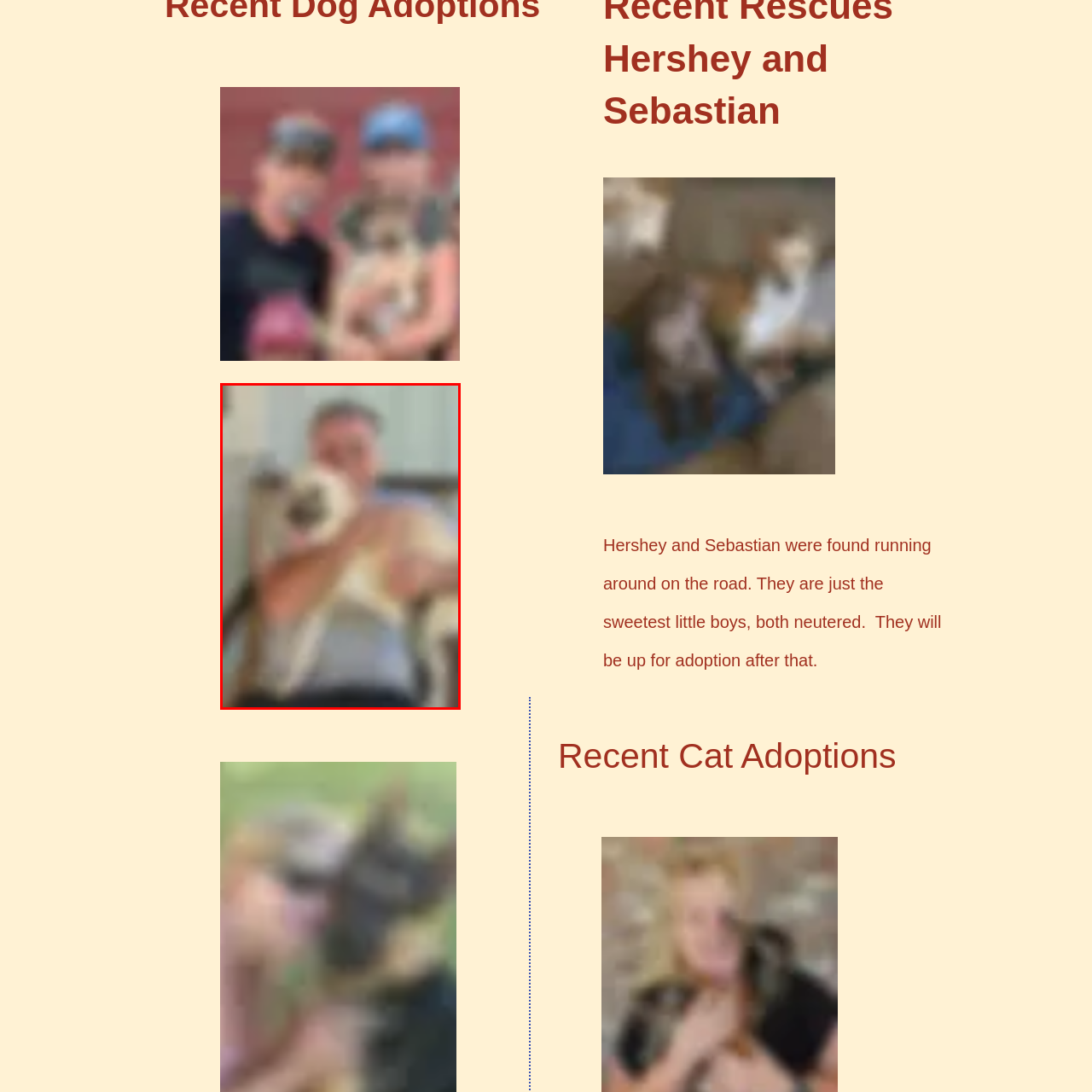Elaborate on the scene depicted inside the red bounding box.

In a heartwarming scene, a man cradles a cheerful, light-colored dog in his arms, showcasing their close bond. The dog's joyful expression exudes a sense of happiness and love, while the man, with a gentle smile, appears to be enjoying the moment. They are seated together in a cozy setting, with a hint of a relaxed and comfortable atmosphere in the background. This image captures the essence of companionship and the warmth that pets bring into our lives, highlighting their significance in creating joyful memories.